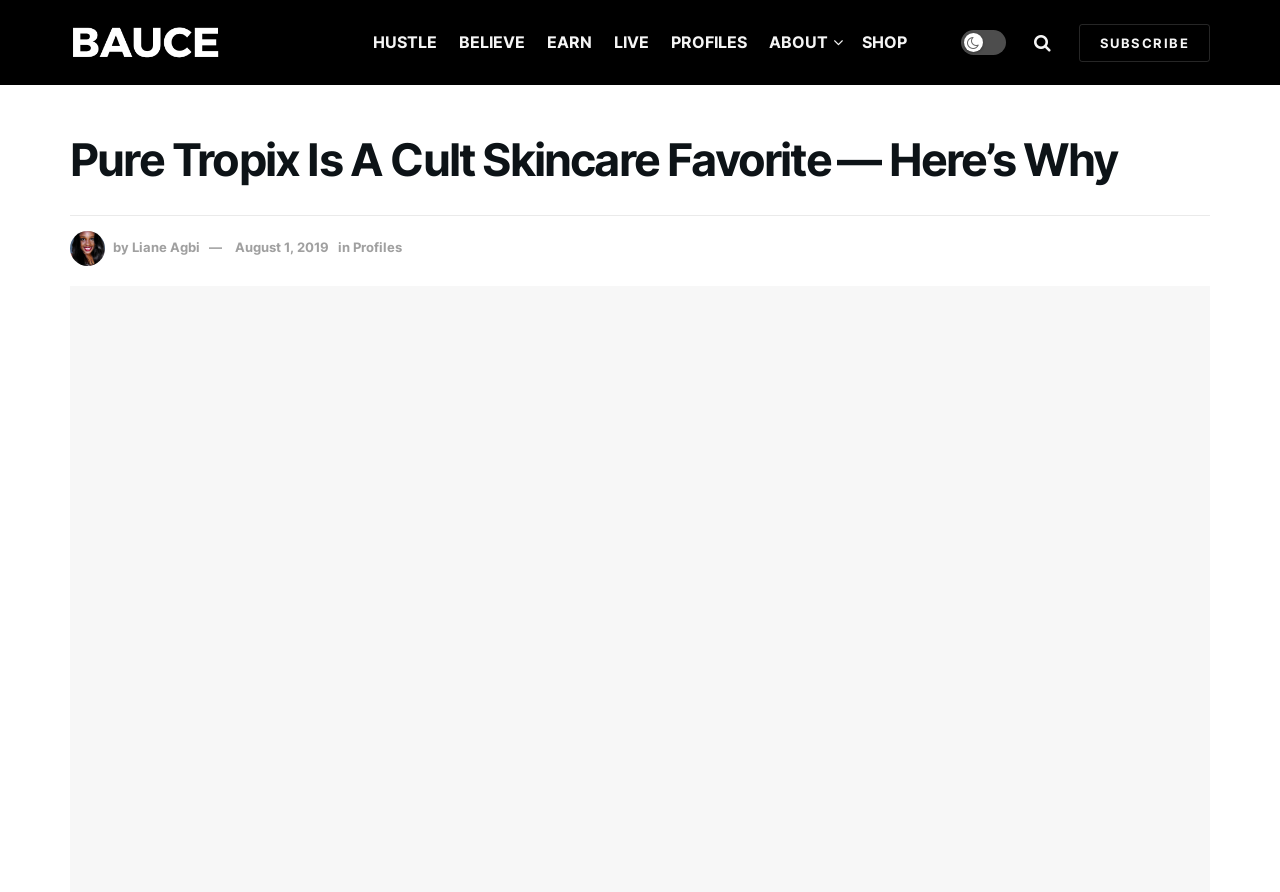Highlight the bounding box coordinates of the region I should click on to meet the following instruction: "Subscribe to the newsletter".

[0.843, 0.026, 0.945, 0.069]